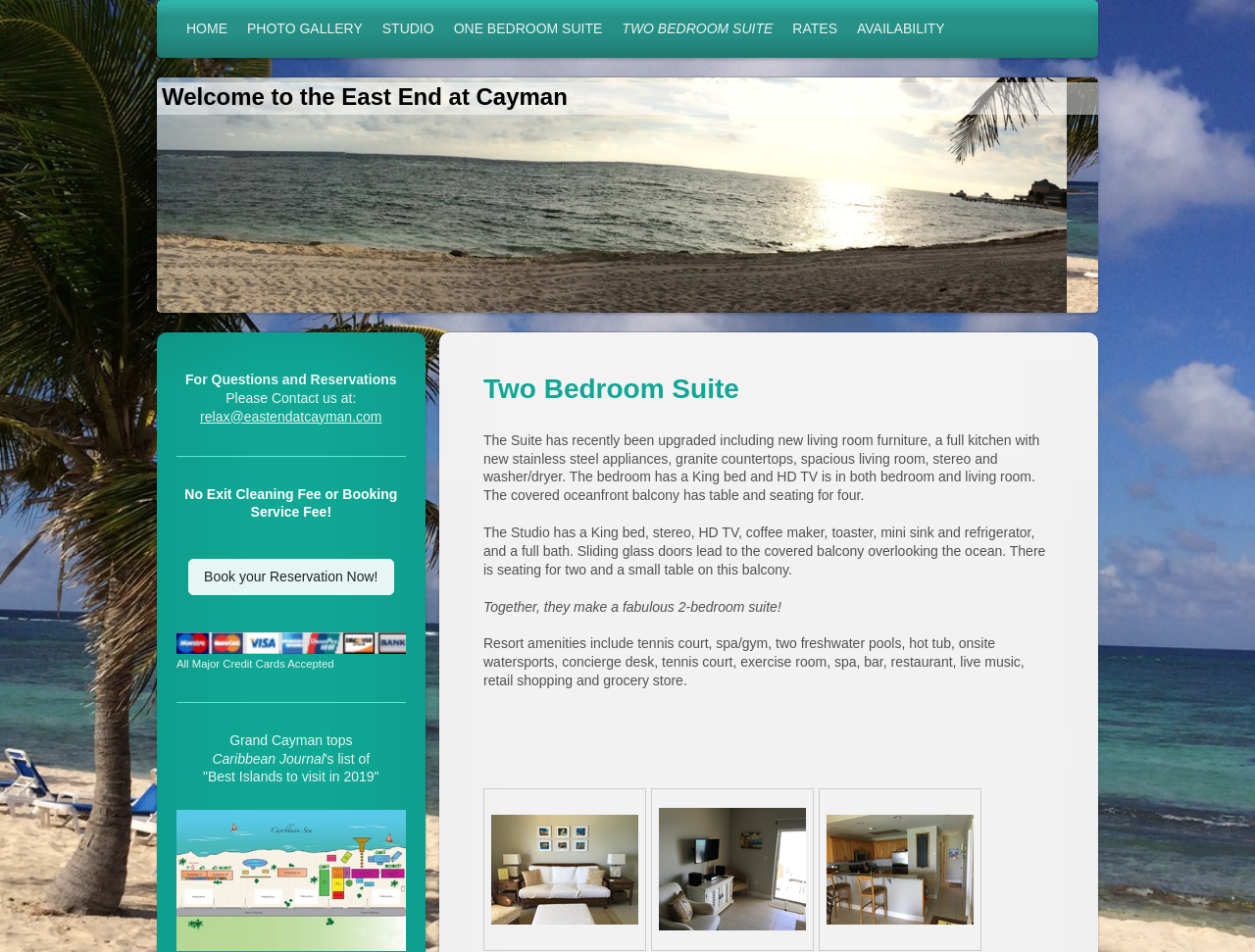Predict the bounding box coordinates for the UI element described as: "Two Bedroom Suite". The coordinates should be four float numbers between 0 and 1, presented as [left, top, right, bottom].

[0.496, 0.0, 0.616, 0.061]